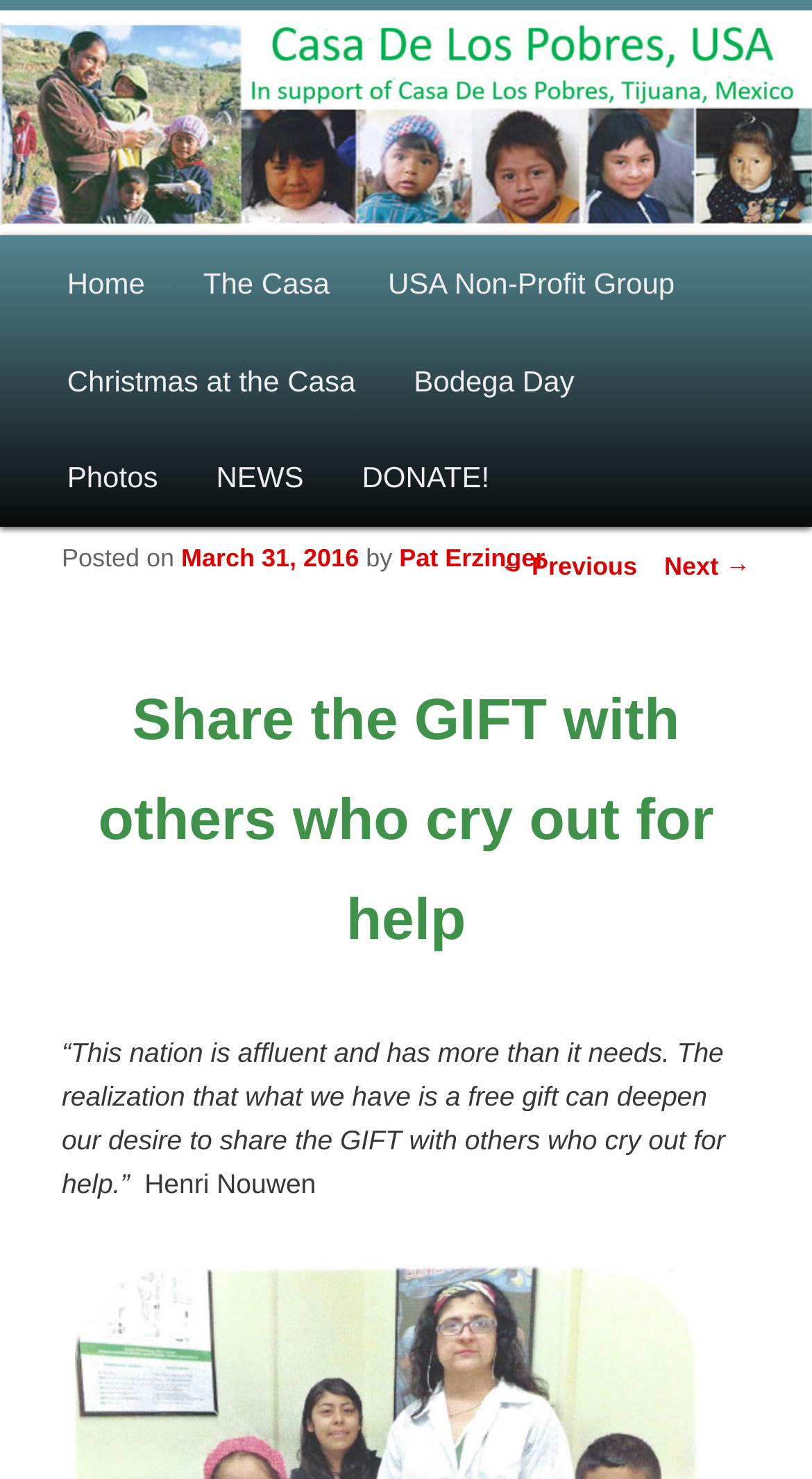Locate the bounding box coordinates of the element I should click to achieve the following instruction: "Learn about MARIJUANA DUI".

None